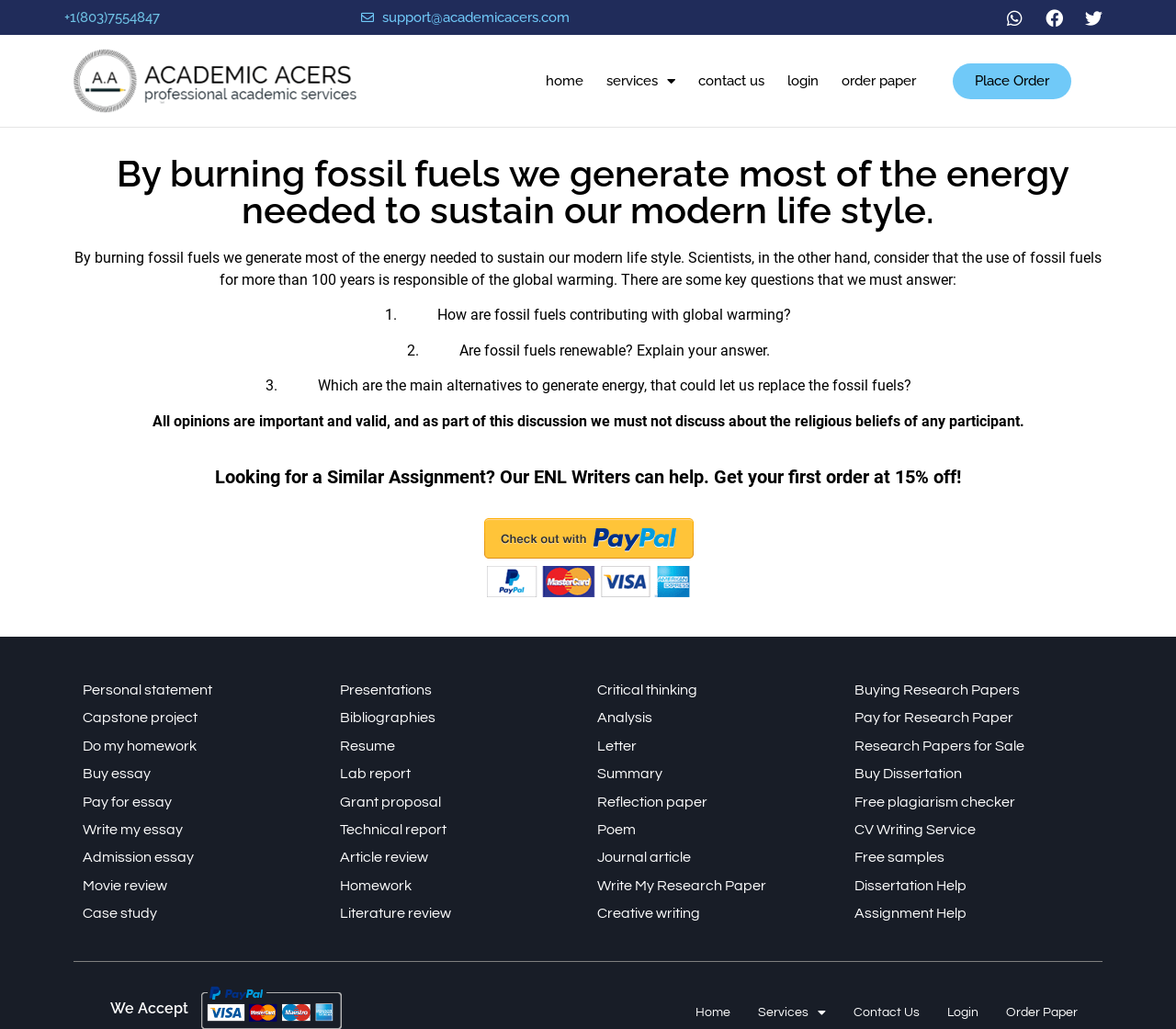Determine the bounding box coordinates of the target area to click to execute the following instruction: "Click the 'order paper' link."

[0.7, 0.058, 0.795, 0.099]